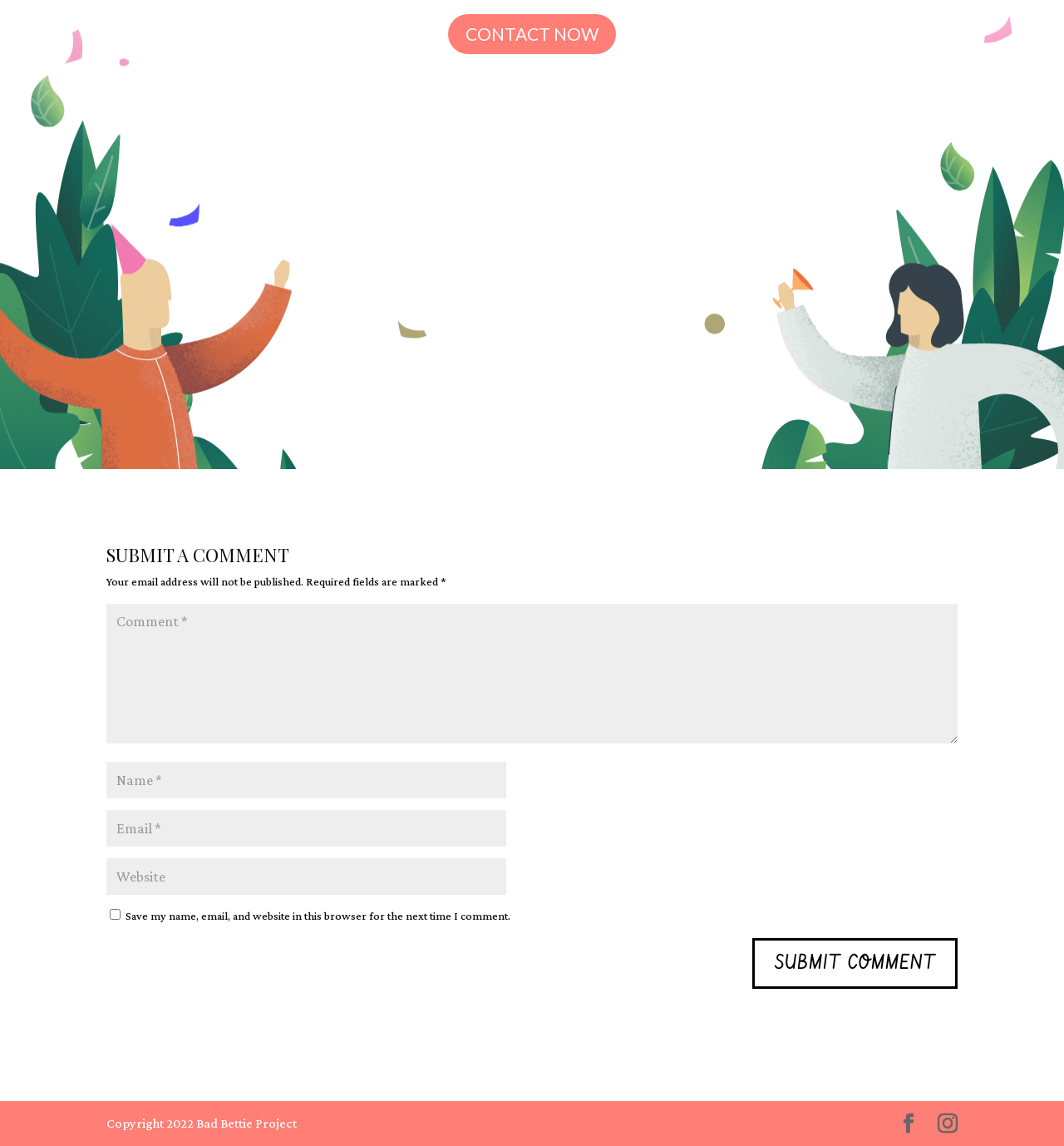What is the button labeled 'SUBMIT COMMENT' for?
Based on the image, answer the question with as much detail as possible.

The 'SUBMIT COMMENT' button is located below the comment submission form and is used to submit the user's comment after filling out the required fields. Clicking this button will send the comment to the website administrator or moderator for review and potential publication.